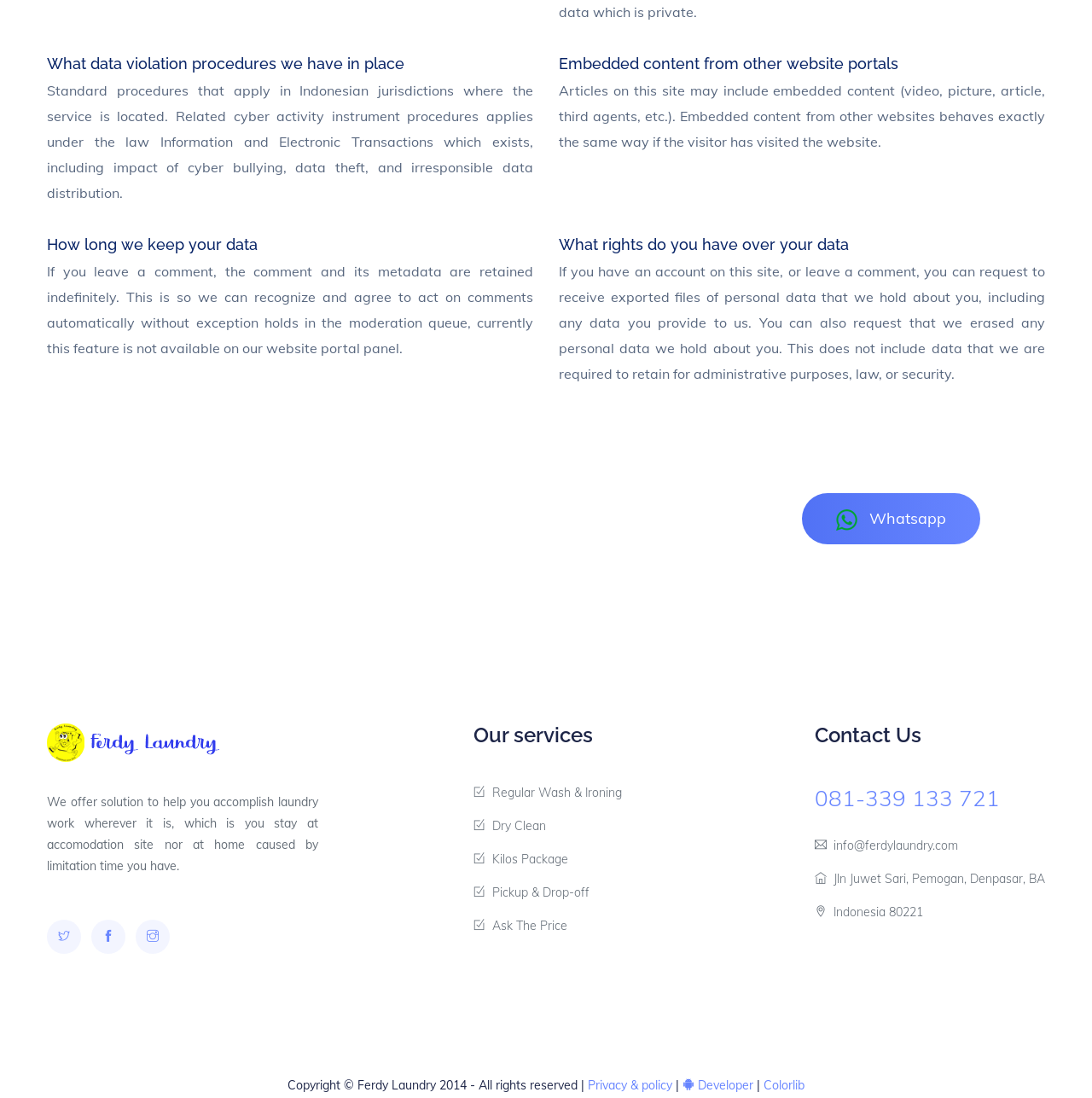What social media platforms are available?
Please interpret the details in the image and answer the question thoroughly.

The answer can be found in the links at the bottom of the page which include Twitter, Facebook, and Instagram, indicating that these are the social media platforms available.